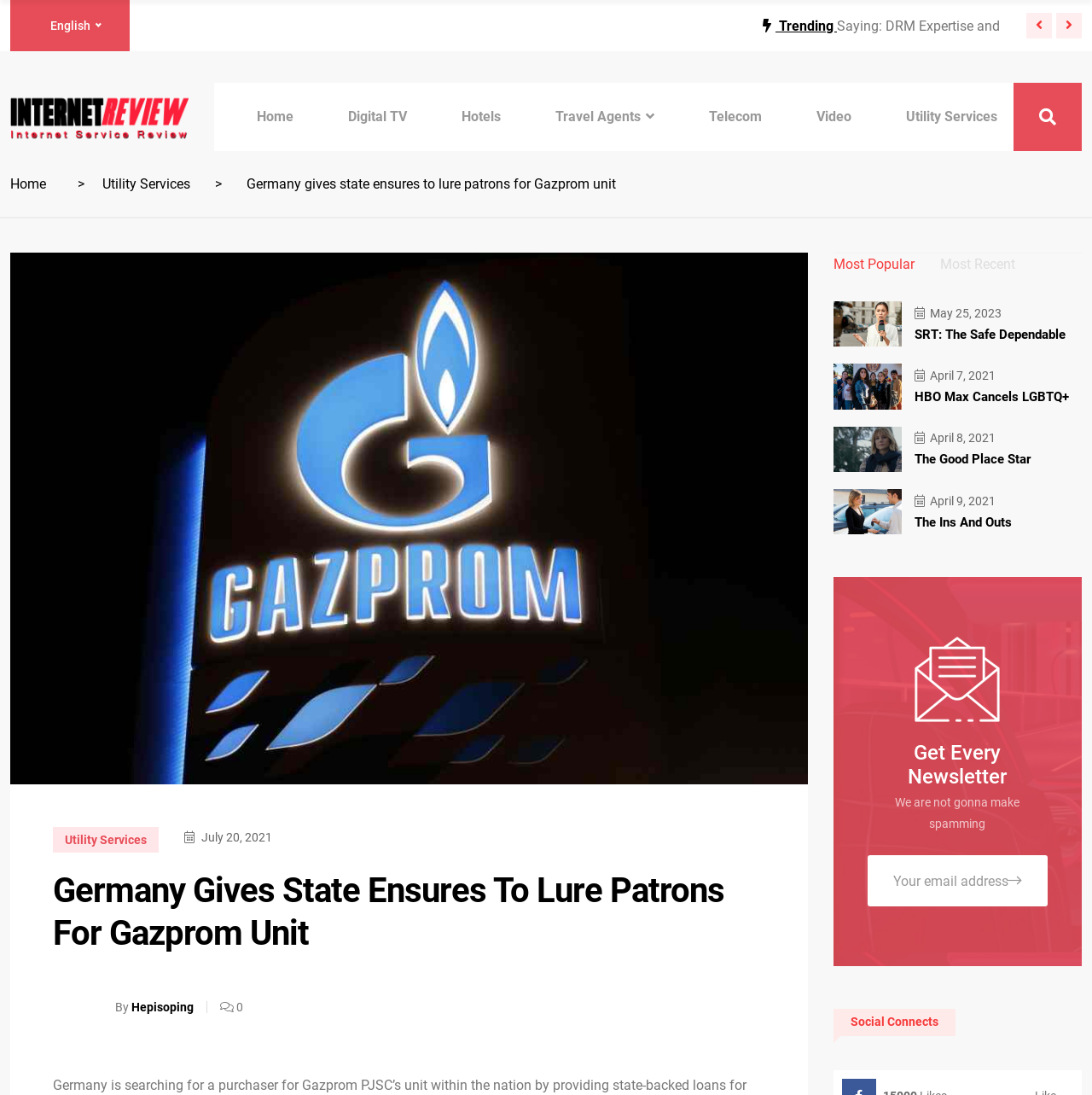What is the text of the first heading in the tabpanel?
Please answer the question as detailed as possible.

I looked at the tabpanel and found the first heading, which has the text 'SRT: The Safe Dependable'.